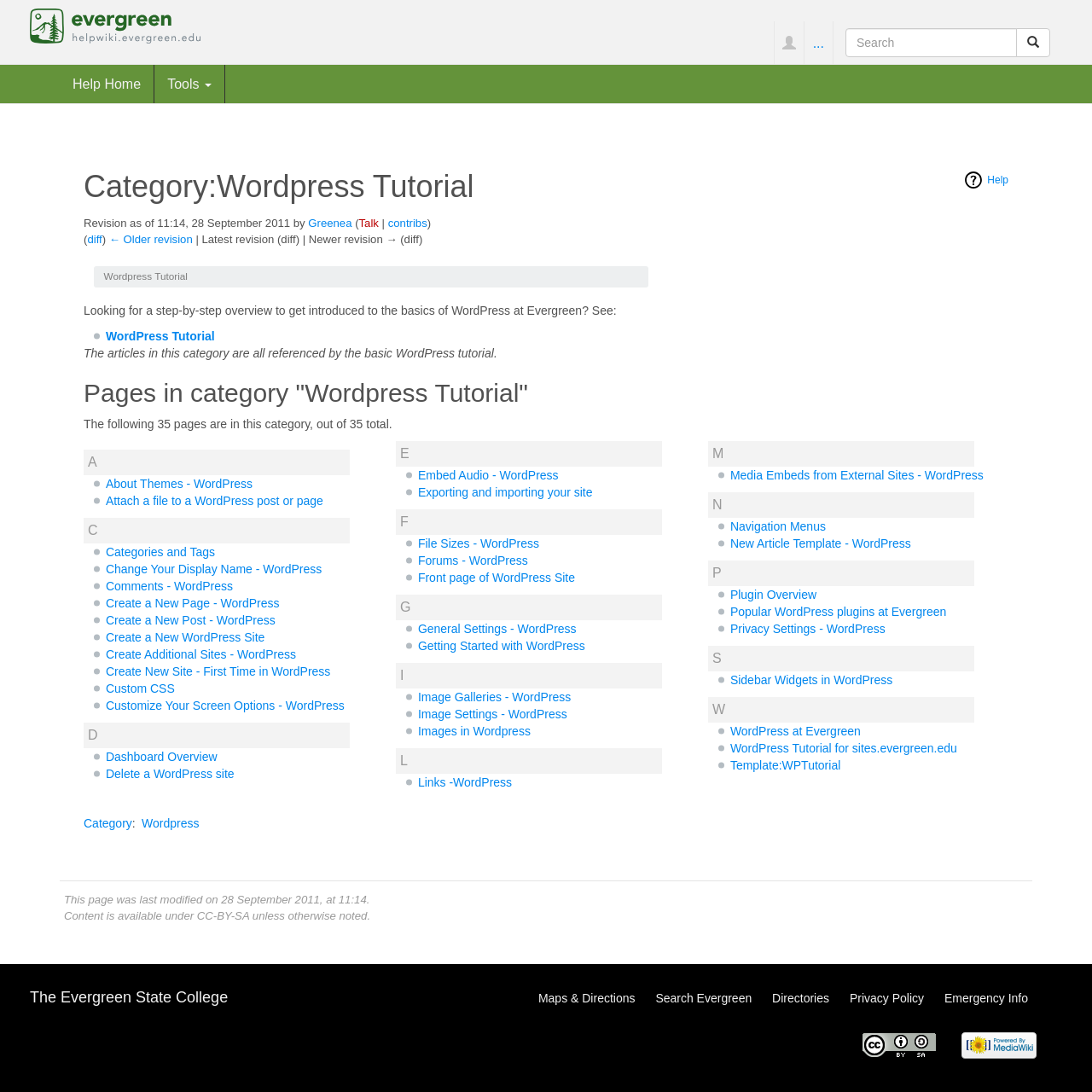Give a full account of the webpage's elements and their arrangement.

This webpage is a category page for WordPress tutorials on a help wiki. At the top, there is a search bar with a button and a link to "Help Home" and "Tools" on the left side. On the right side, there is a link to "Help" and a dropdown menu with icons.

Below the search bar, there is a heading that reads "Category: WordPress Tutorial" followed by a description of the category. There is also information about the revision history of the page, including the date and time of the last revision, the user who made the revision, and links to view the revision history and contribute to the page.

On the left side of the page, there is a navigation menu with links to "navigation", "search", and other related pages. Below the navigation menu, there is a section that provides an overview of WordPress tutorials, including a link to a step-by-step guide.

The main content of the page is a list of 35 pages in the "WordPress Tutorial" category, organized alphabetically by title. Each page is listed with a link to the page and a brief description. The list is divided into sections by letter, with headings for each section.

Throughout the page, there are various links and buttons that allow users to navigate, search, and interact with the content. There are no images on the page, but there are icons used in the navigation menu and dropdown menu.